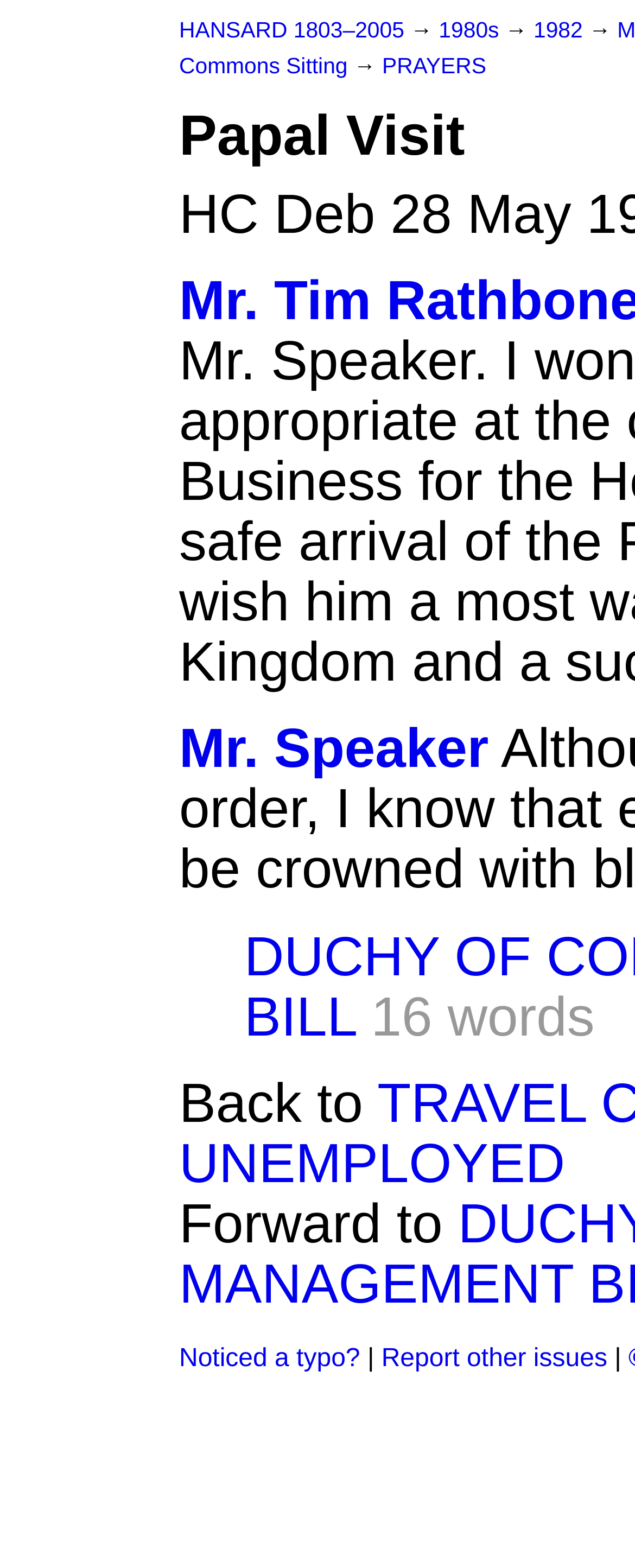Can you find the bounding box coordinates for the element that needs to be clicked to execute this instruction: "Go to PRAYERS"? The coordinates should be given as four float numbers between 0 and 1, i.e., [left, top, right, bottom].

[0.602, 0.035, 0.766, 0.05]